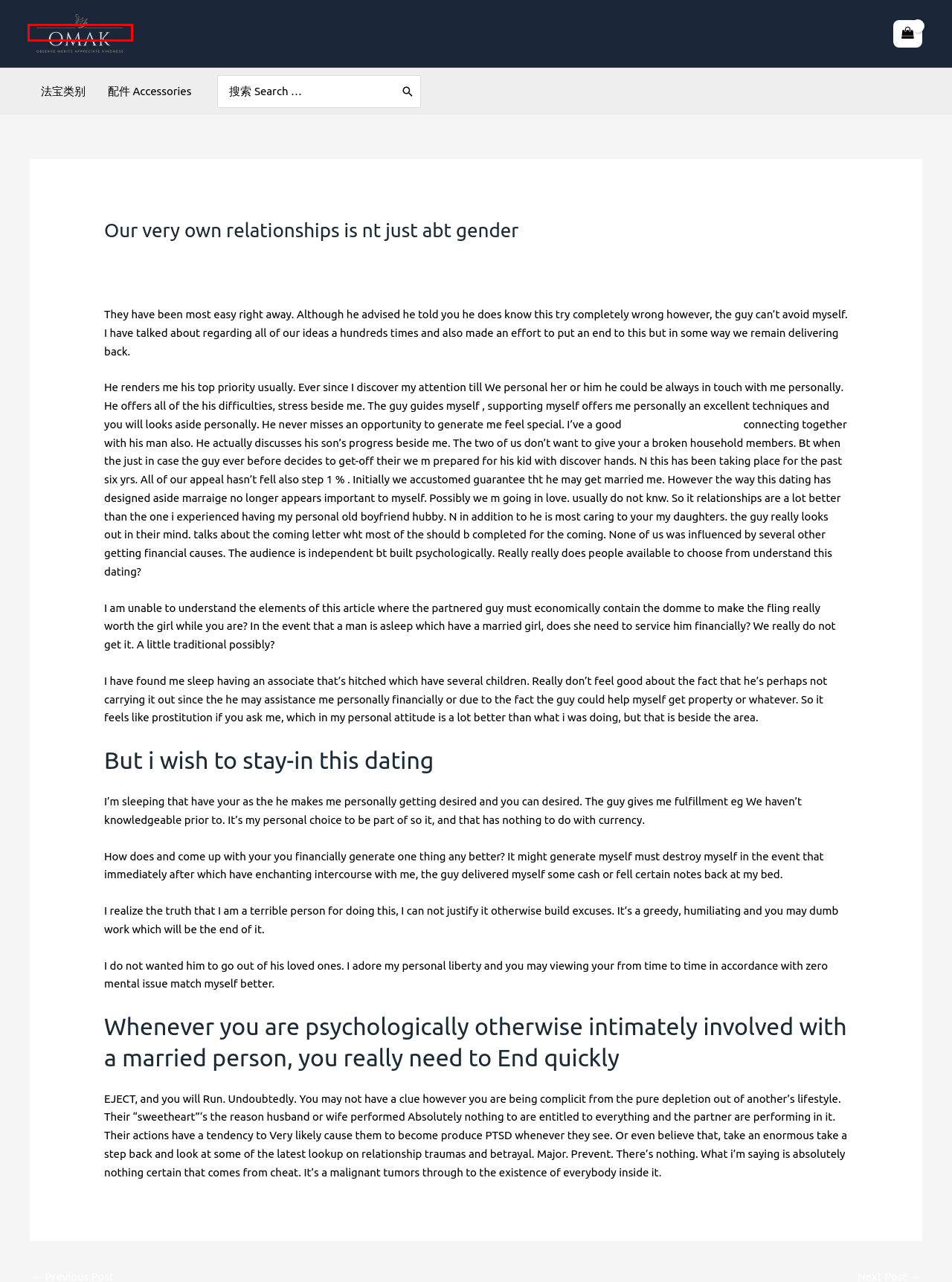Observe the provided screenshot of a webpage with a red bounding box around a specific UI element. Choose the webpage description that best fits the new webpage after you click on the highlighted element. These are your options:
A. Coppie Sexy Scopano dal Vitale sopra Videocamere A titolo di favore – OMAK
B. Returns – OMAK
C. Yu Xian – OMAK
D. 法宝 Dharma – OMAK
E. girlsdateforfree-inceleme visitors – OMAK
F. Delivery Rates & Policy – OMAK
G. OMAK – Observe Merits Appreciate Kindness
H. Cart – OMAK

G